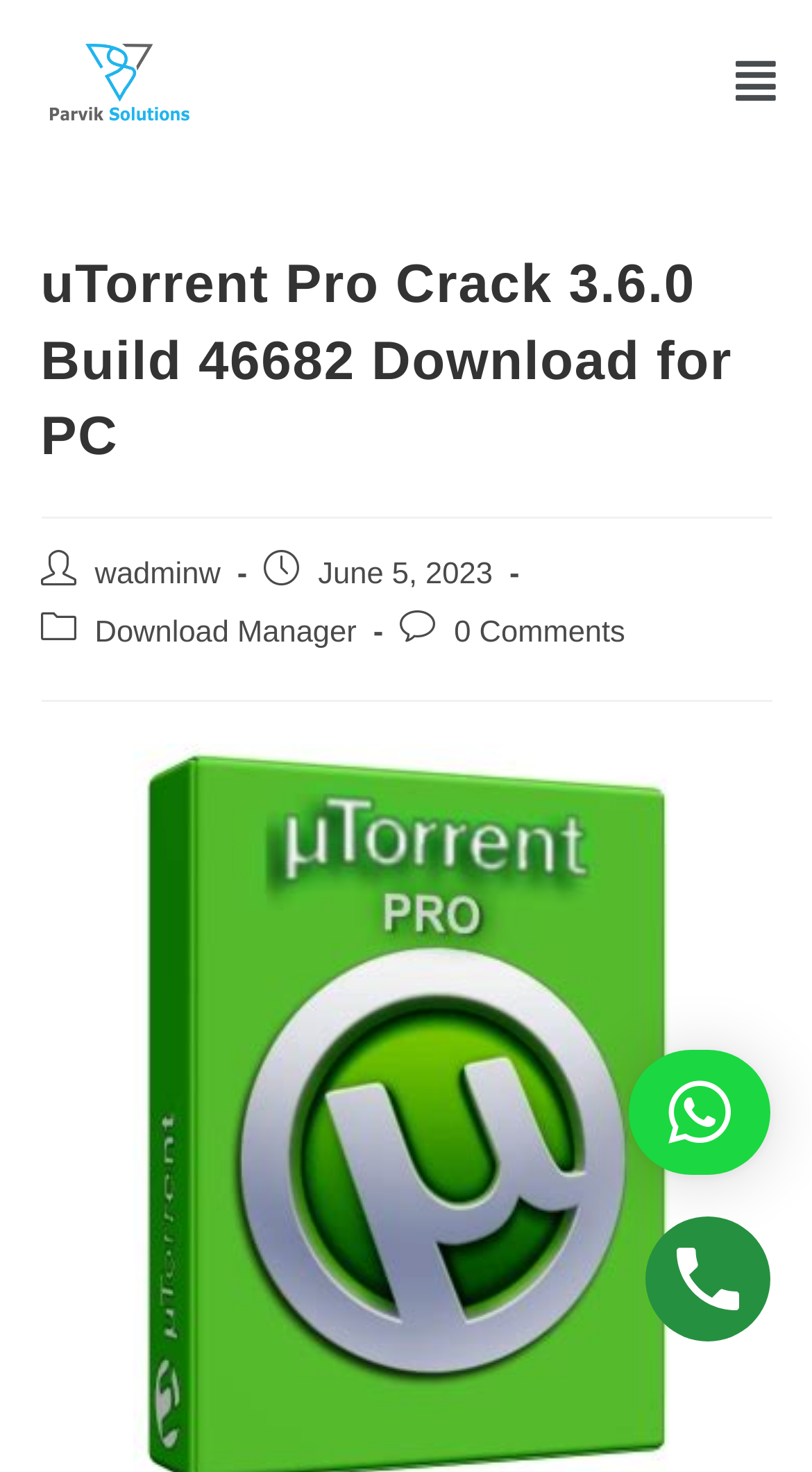What is the date of the webpage's publication?
Answer the question with detailed information derived from the image.

I found the publication date by looking at the static text 'June 5, 2023' in the header section of the webpage, which is likely to be the date when the webpage was published.